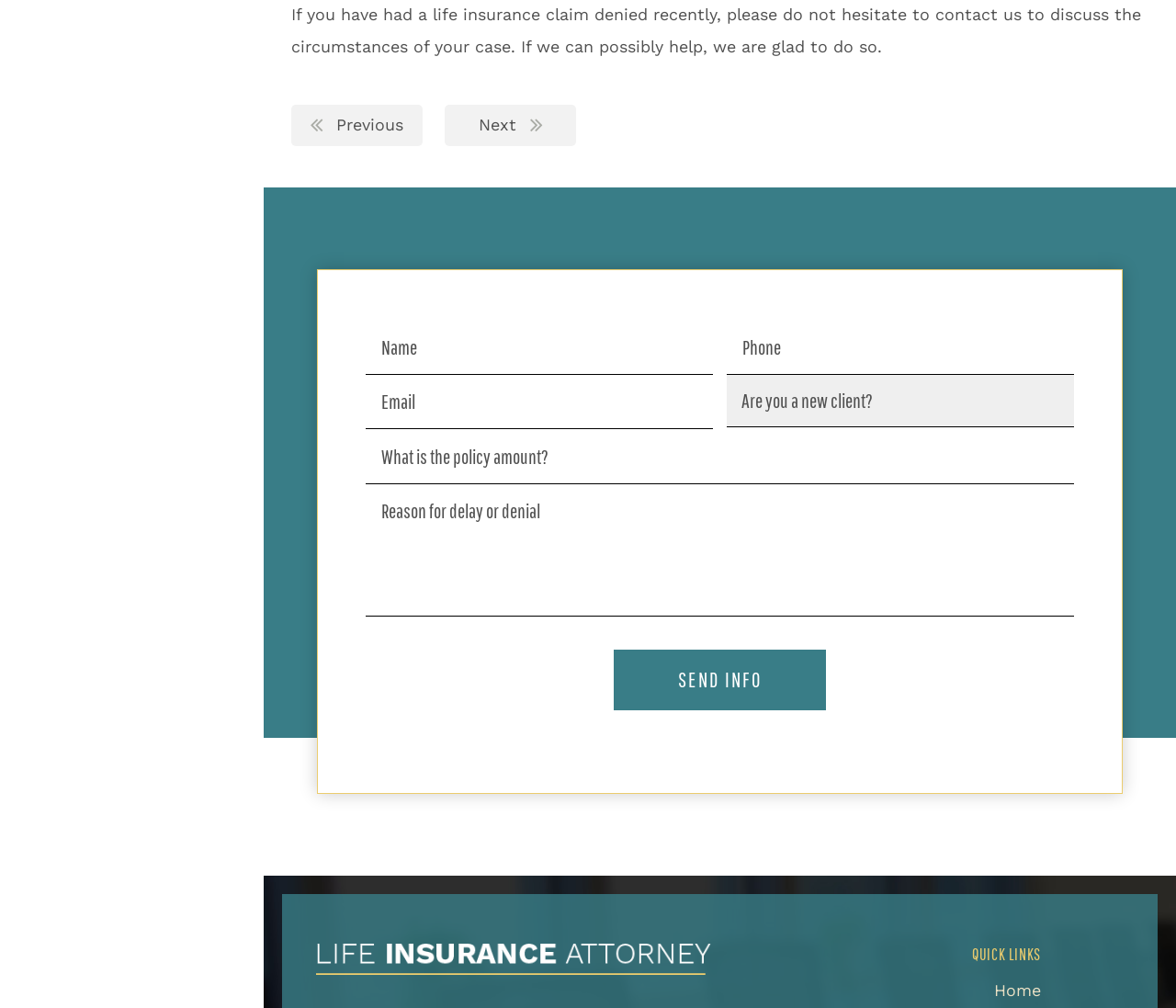Kindly provide the bounding box coordinates of the section you need to click on to fulfill the given instruction: "click the 'SEND INFO' button".

[0.522, 0.644, 0.702, 0.705]